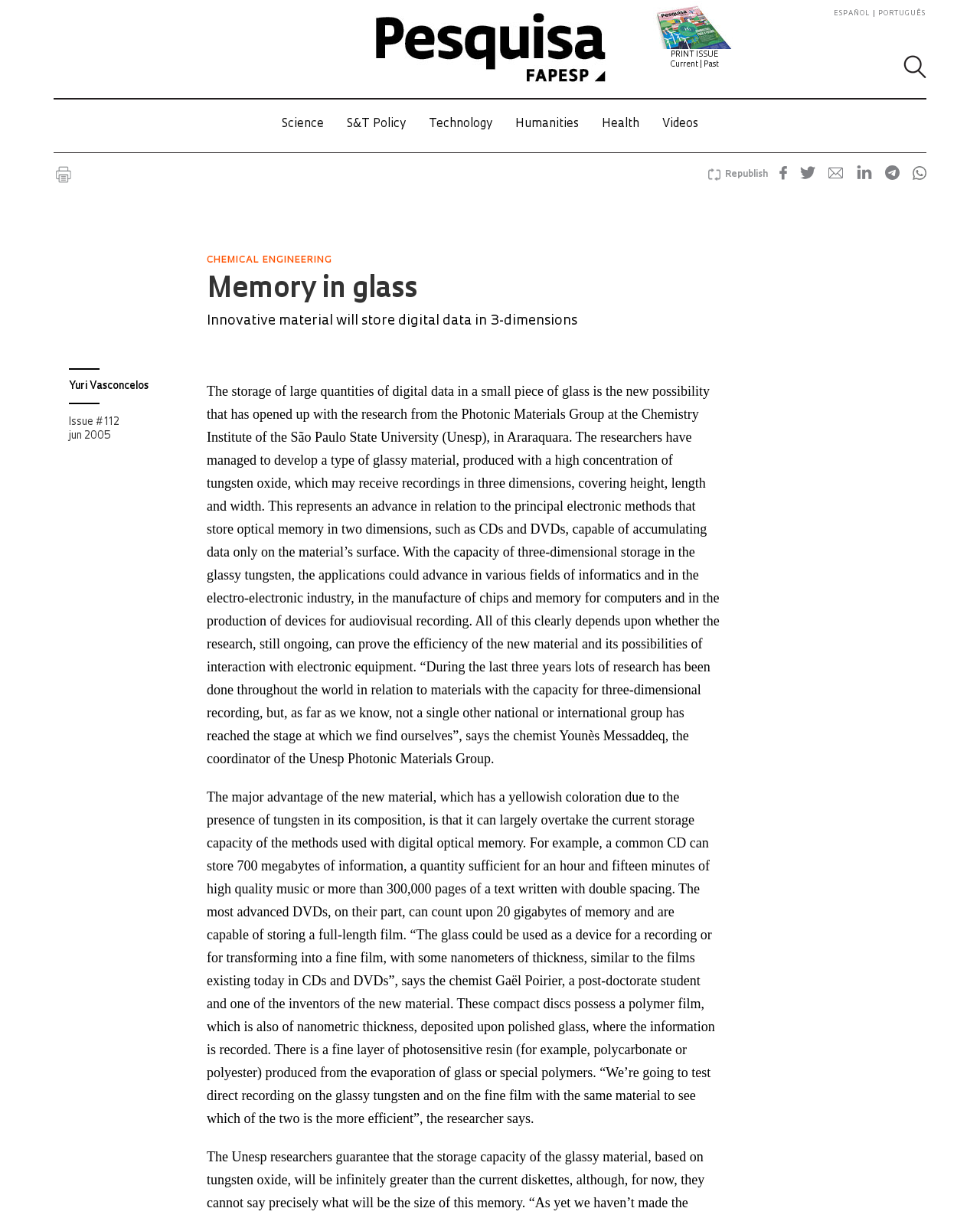Specify the bounding box coordinates of the element's region that should be clicked to achieve the following instruction: "Click the 'ESPAÑOL' link". The bounding box coordinates consist of four float numbers between 0 and 1, in the format [left, top, right, bottom].

[0.849, 0.008, 0.89, 0.014]